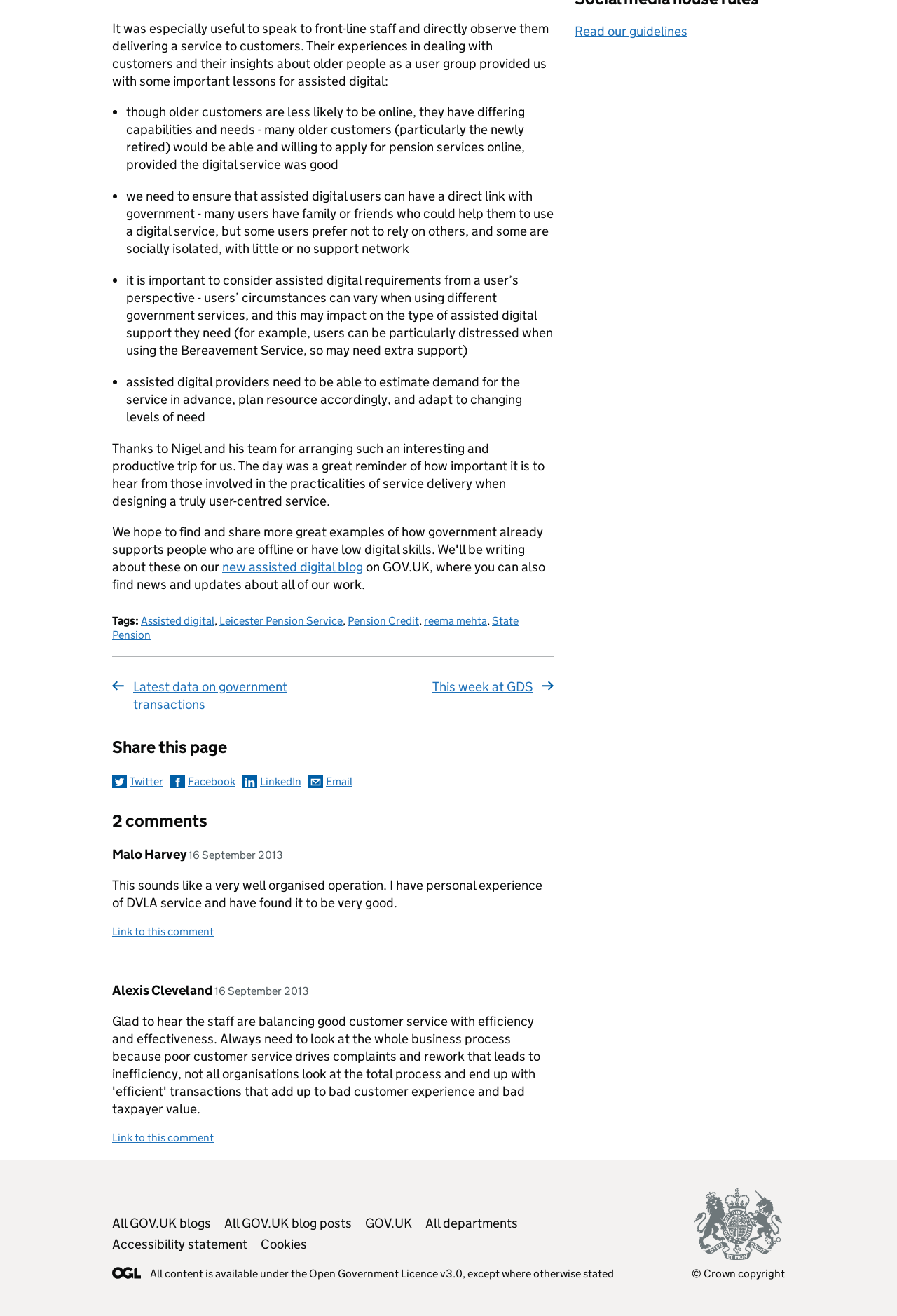What is the name of the author who wrote the blog post?
From the details in the image, provide a complete and detailed answer to the question.

The name of the author who wrote the blog post is Reema Mehta, which can be found by looking at the link 'Reema Mehta' at the bottom of the webpage.